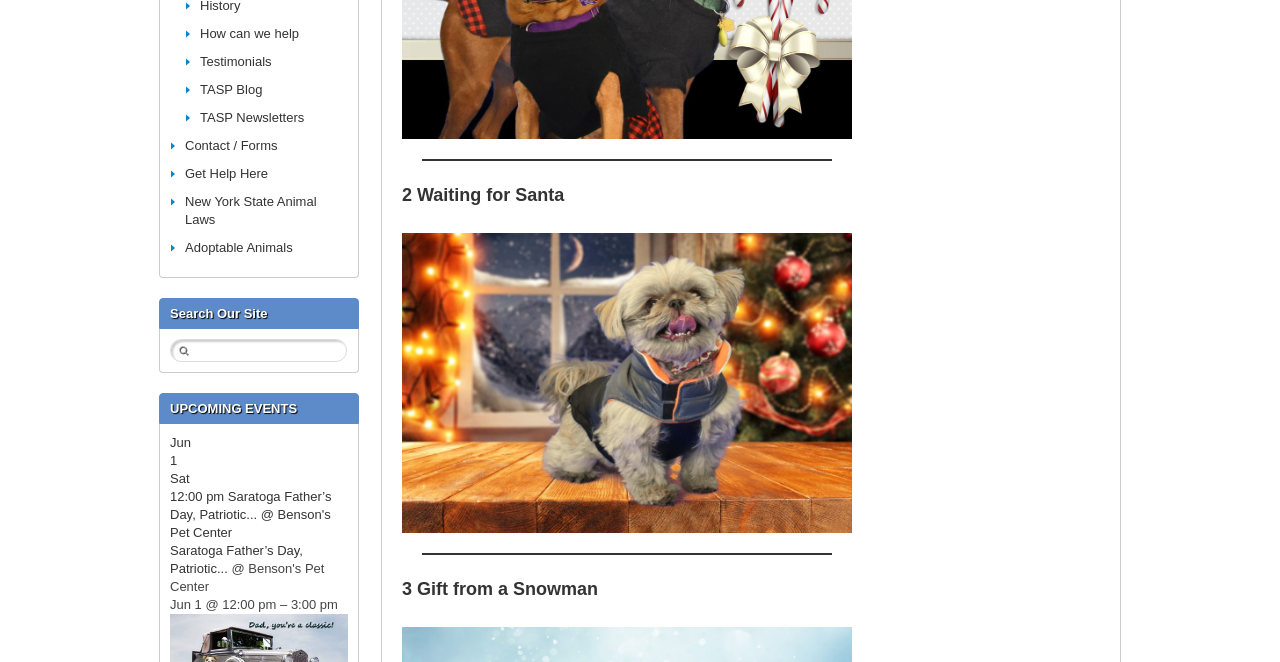Locate the bounding box coordinates for the element described below: "New York State Animal Laws". The coordinates must be four float values between 0 and 1, formatted as [left, top, right, bottom].

[0.145, 0.293, 0.247, 0.343]